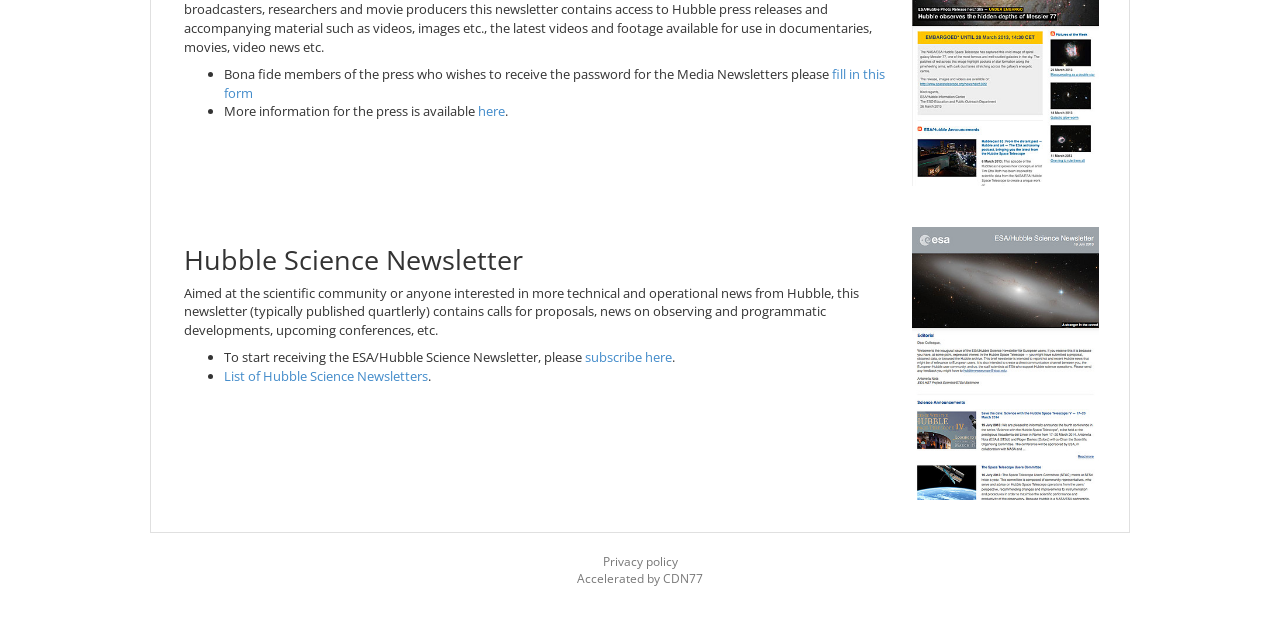Determine the bounding box for the HTML element described here: "here". The coordinates should be given as [left, top, right, bottom] with each number being a float between 0 and 1.

[0.373, 0.16, 0.394, 0.188]